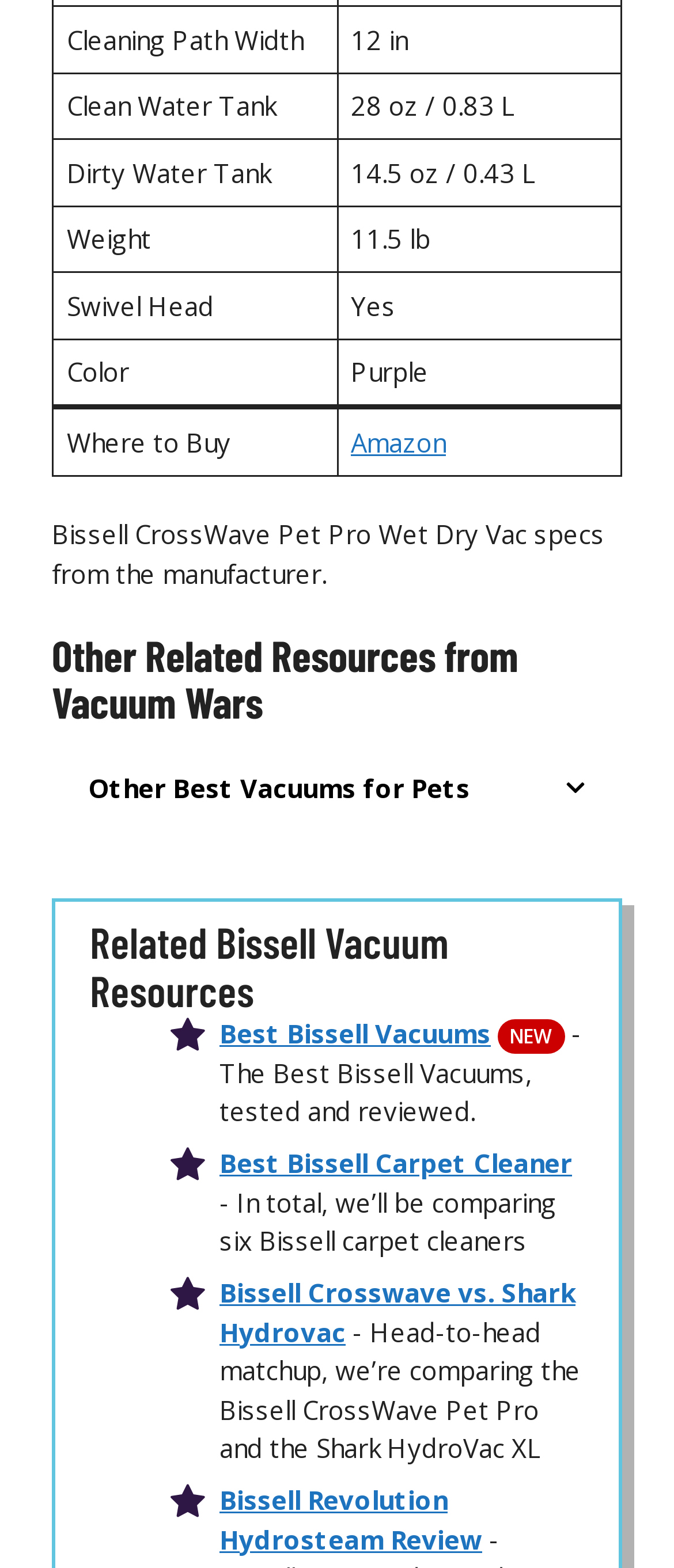Use the information in the screenshot to answer the question comprehensively: What is the cleaning path width of Bissell CrossWave Pet Pro?

From the gridcell 'Cleaning Path Width' with value '12 in', we can determine the cleaning path width of Bissell CrossWave Pet Pro.